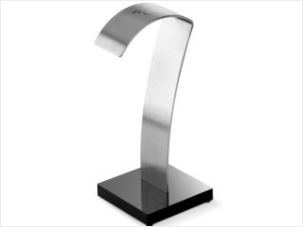Generate a detailed explanation of the scene depicted in the image.

This image features the Focal Headphones Stand, a sleek accessory designed to support high-end headphones. Crafted from stainless steel, the stand showcases a contemporary curved design that echoes the aesthetic of the Focal logo. It rests on a sturdy synthetic stone base, providing both stability and a stylish appearance. This stand not only helps in organizing headphones securely but also adds an elegant touch, making it ideal for use in home environments or professional recording studios. The stand promotes the preservation of headphone quality by preventing damage to the ear cups, making it an essential item for audiophiles.